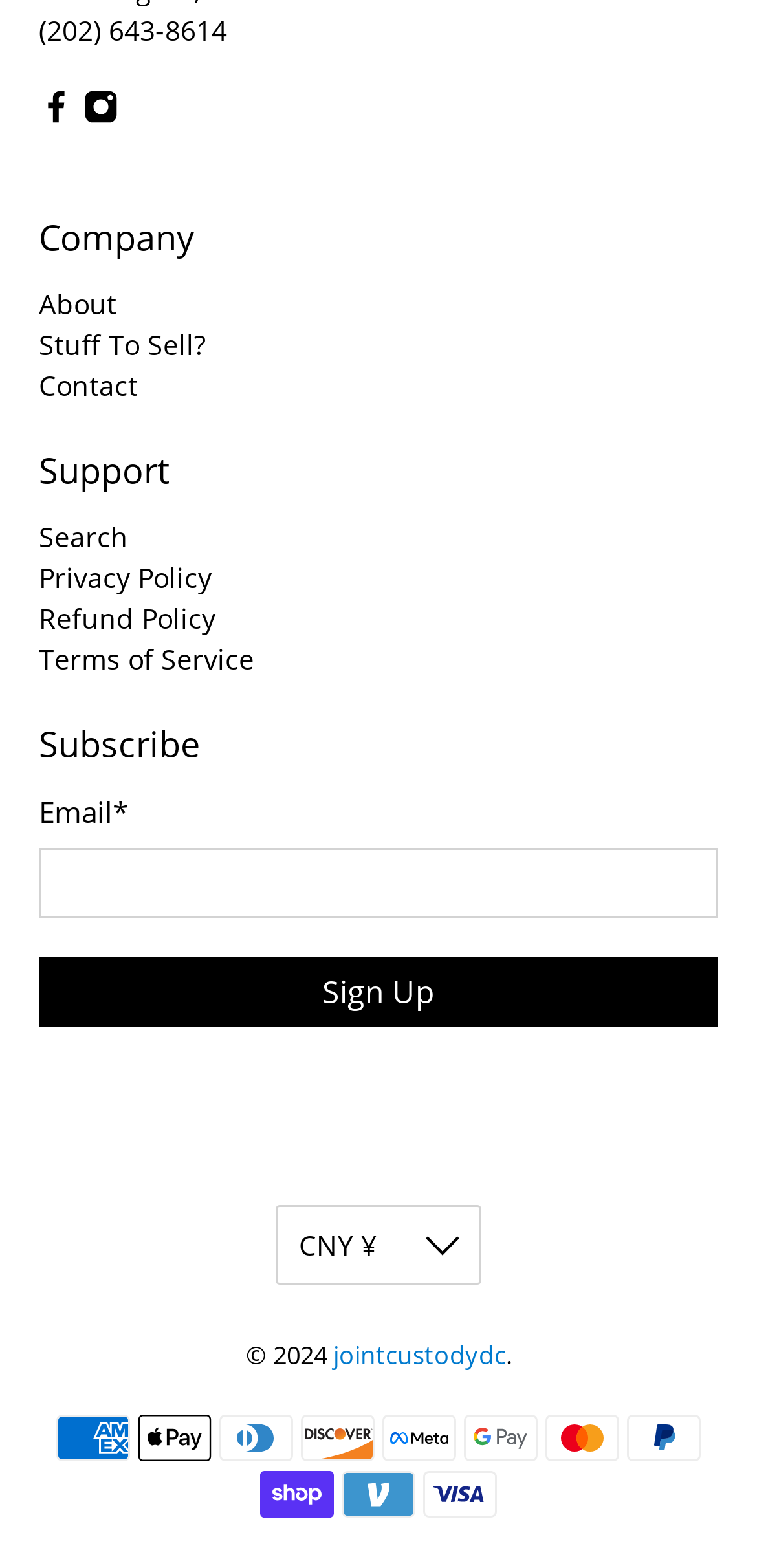Determine the bounding box coordinates of the clickable element to achieve the following action: 'Call the company'. Provide the coordinates as four float values between 0 and 1, formatted as [left, top, right, bottom].

[0.051, 0.007, 0.3, 0.031]